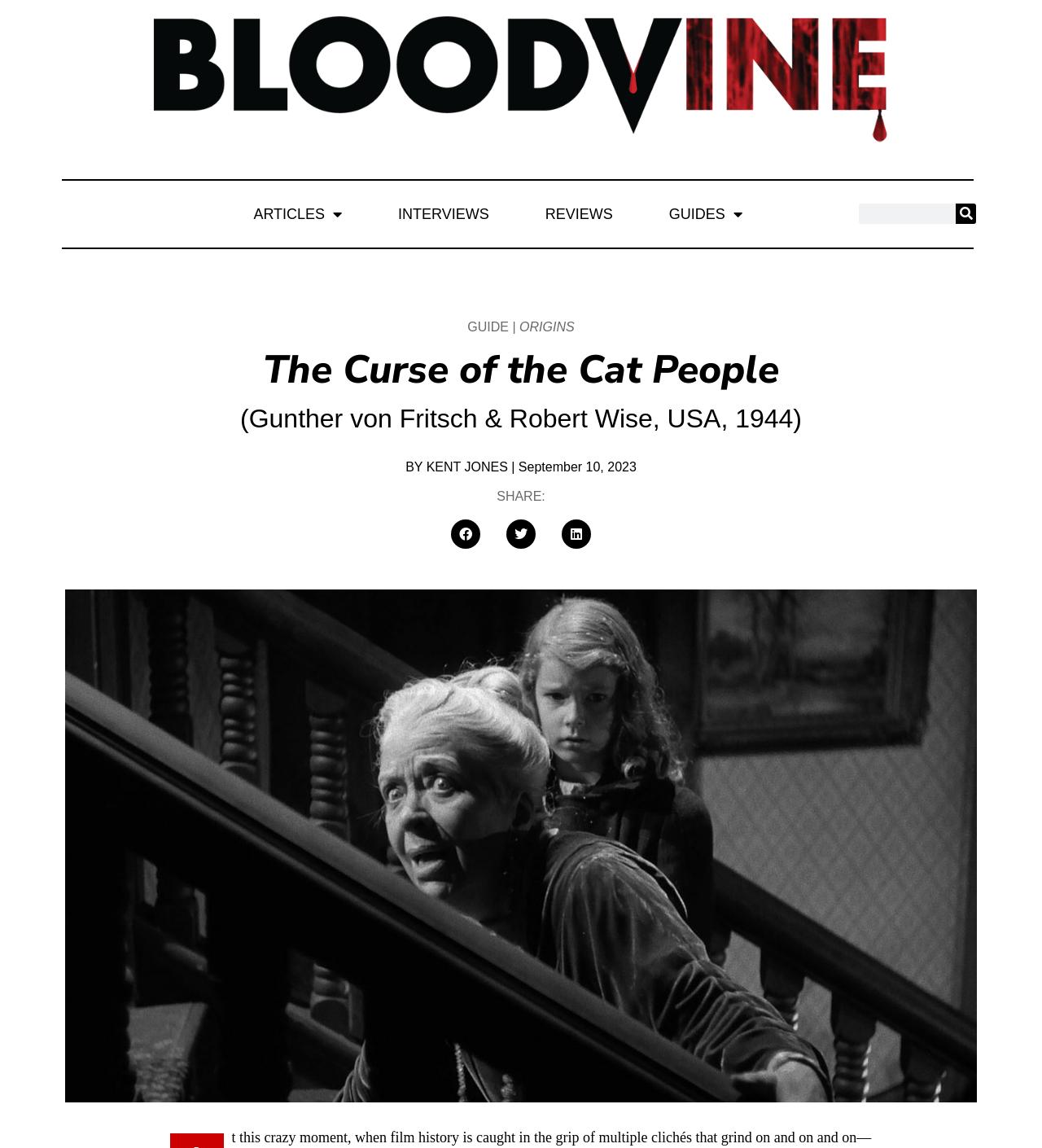Please answer the following question using a single word or phrase: What is the first menu item?

ARTICLES